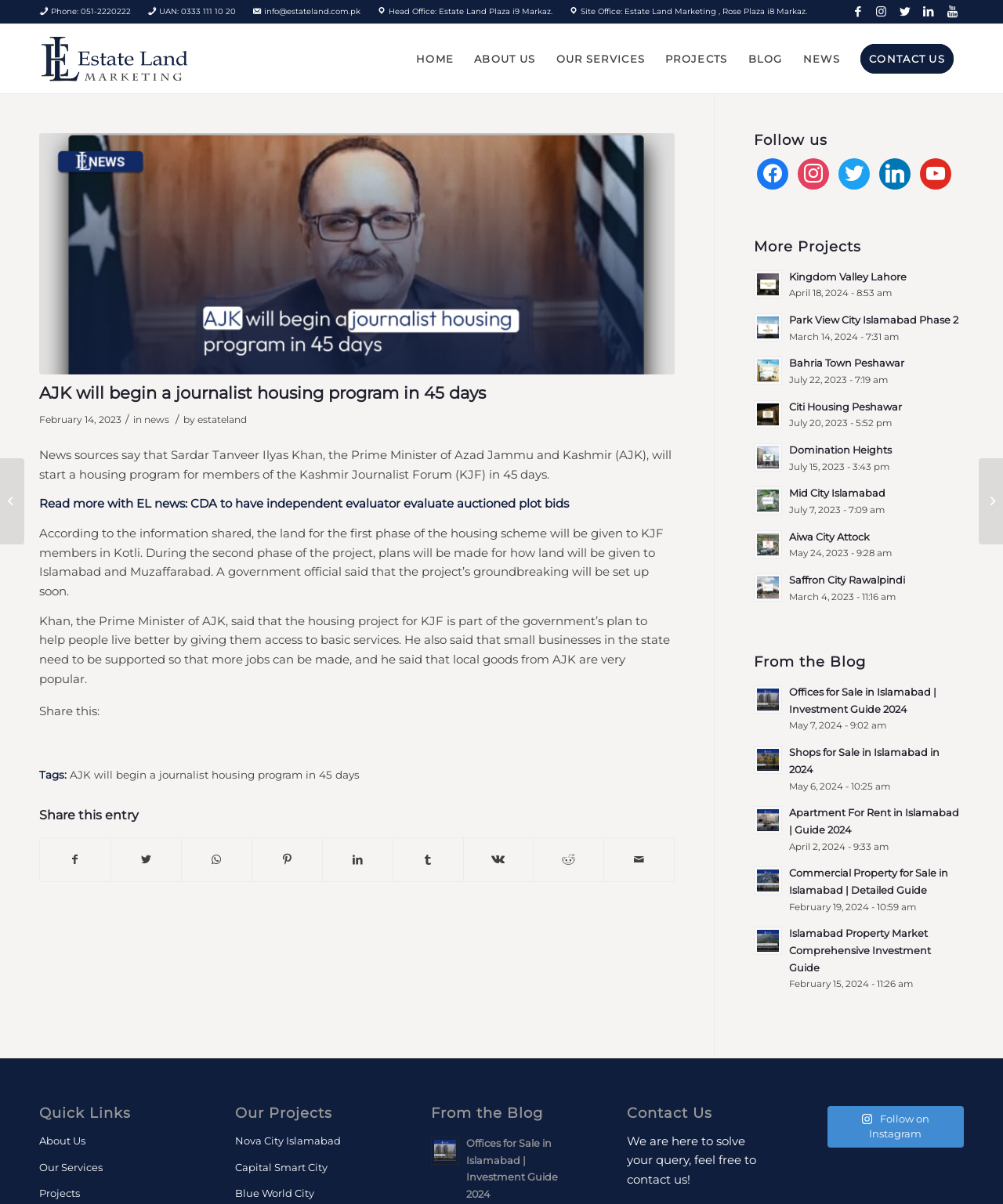Identify and generate the primary title of the webpage.

AJK will begin a journalist housing program in 45 days